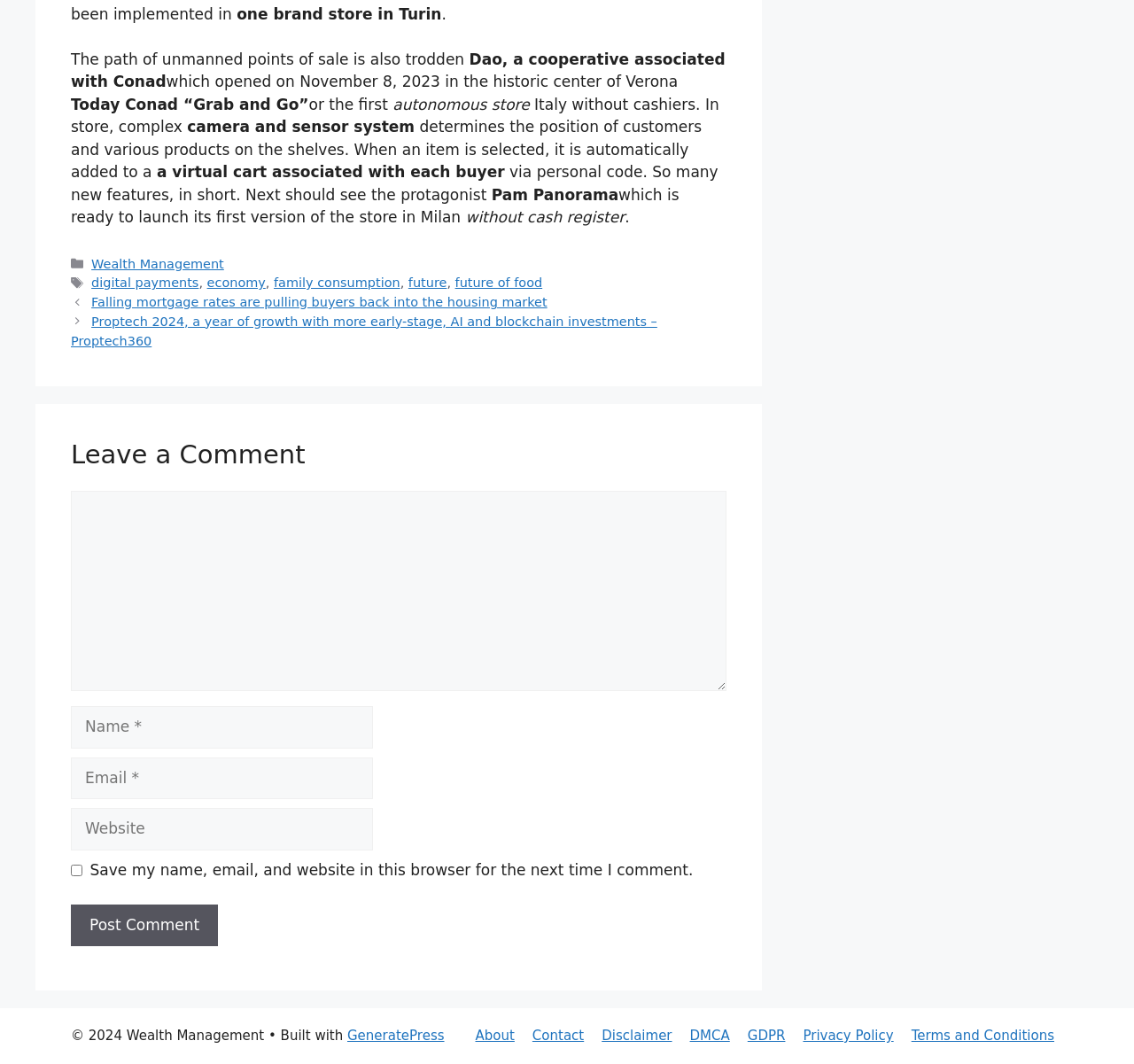Please locate the UI element described by "Contact" and provide its bounding box coordinates.

[0.469, 0.966, 0.515, 0.981]